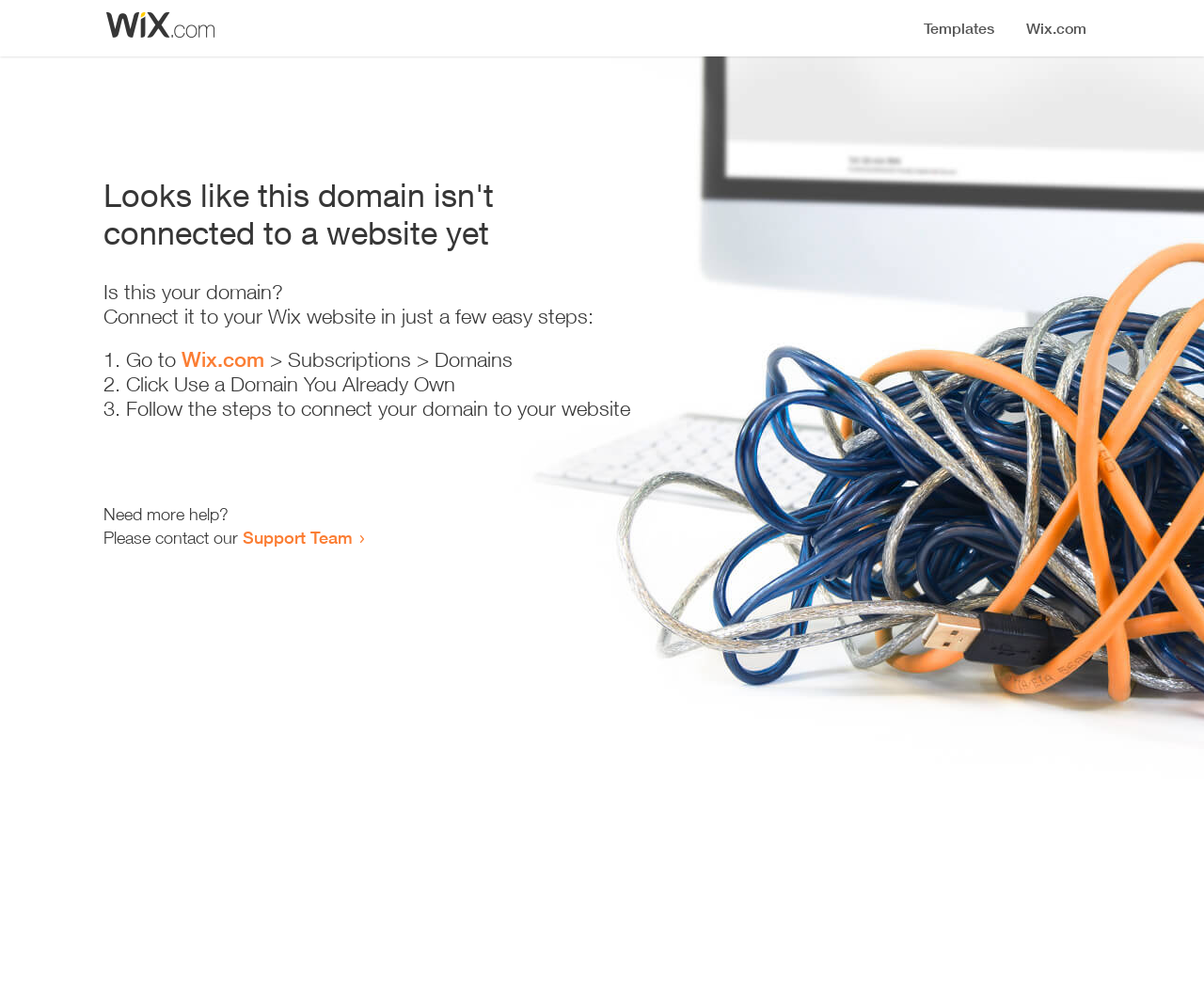Identify and extract the heading text of the webpage.

Looks like this domain isn't
connected to a website yet